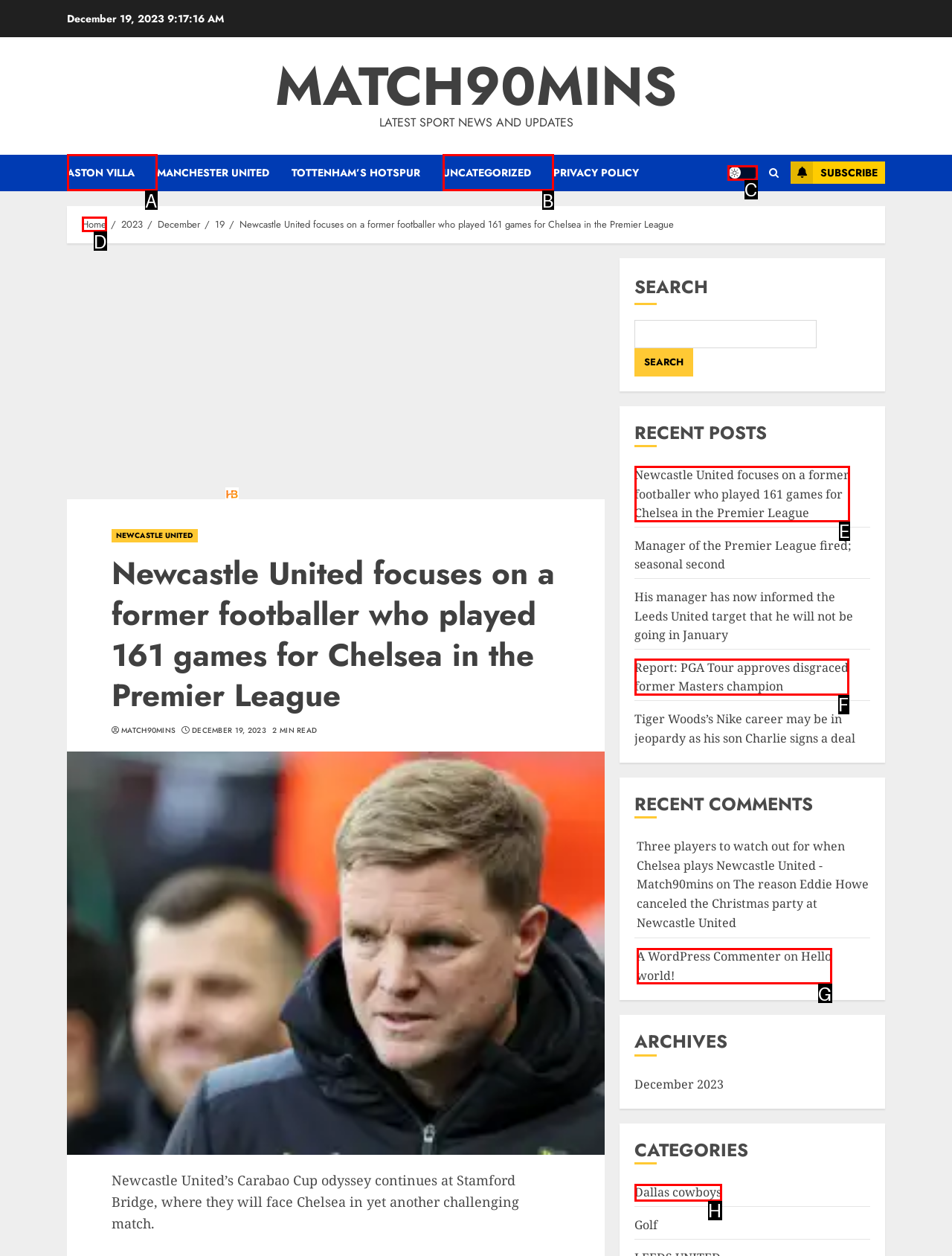Select the option that fits this description: Light/Dark Button
Answer with the corresponding letter directly.

C